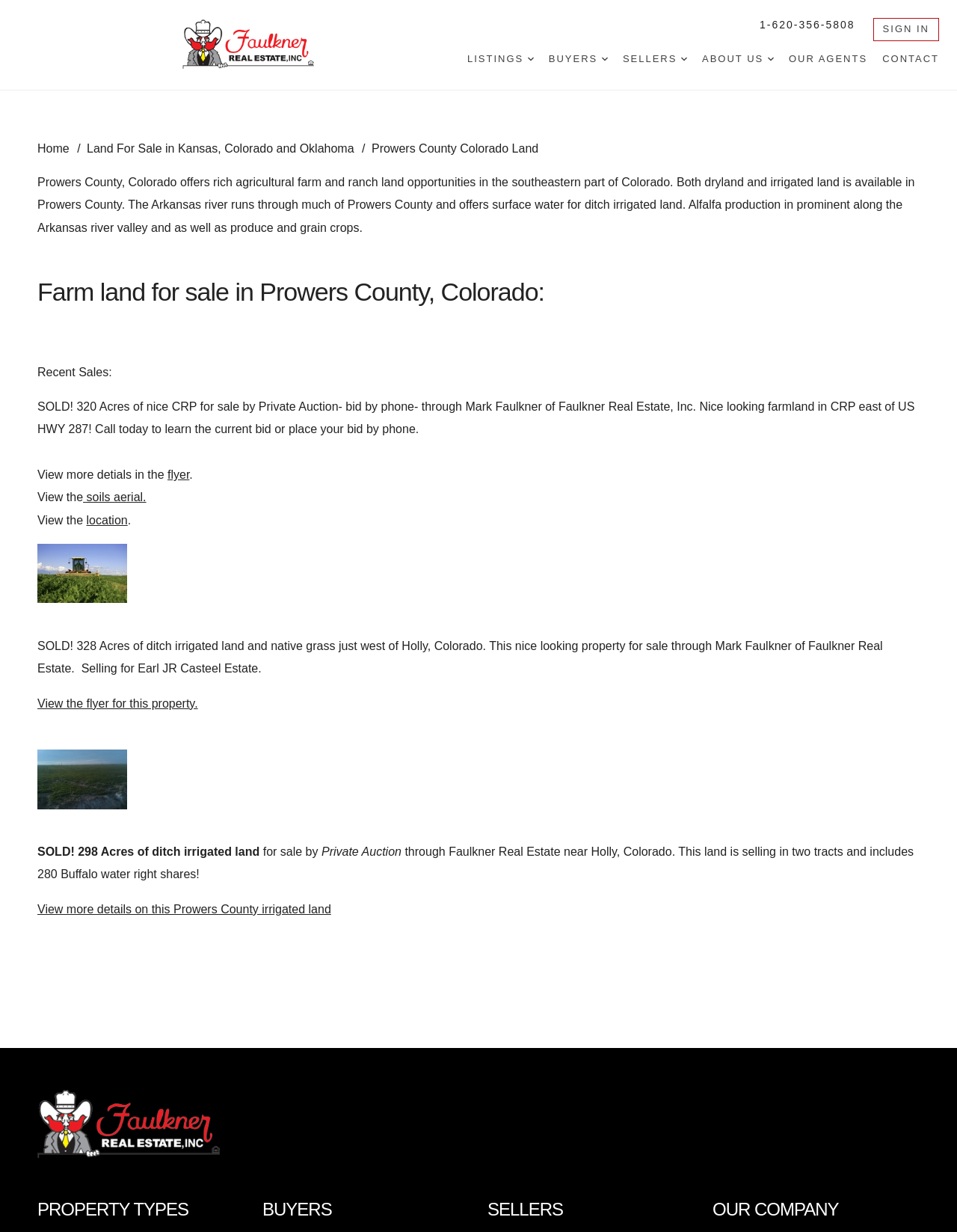Using the element description: "Prowers County Colorado Land", determine the bounding box coordinates for the specified UI element. The coordinates should be four float numbers between 0 and 1, [left, top, right, bottom].

[0.388, 0.115, 0.563, 0.126]